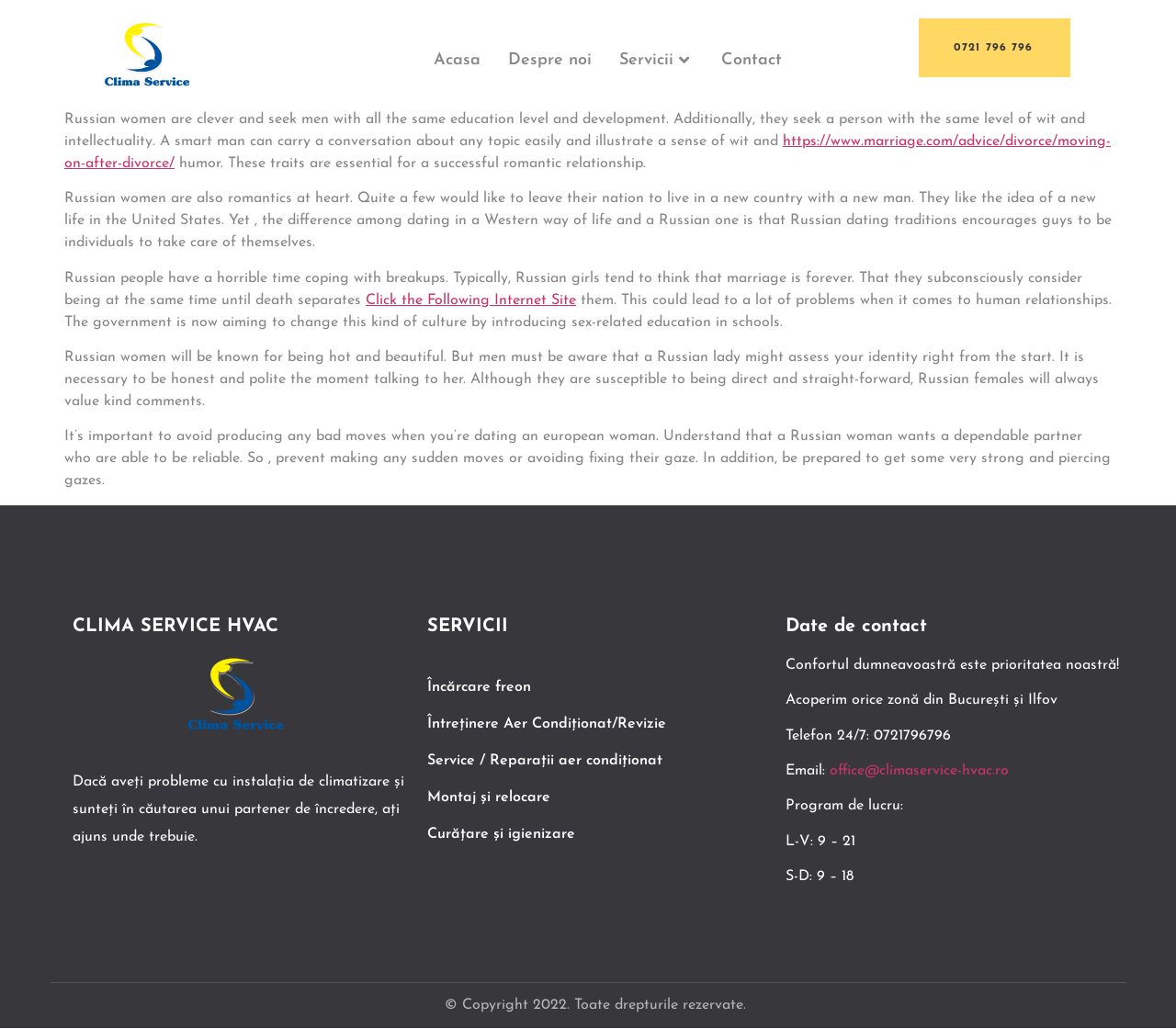Kindly respond to the following question with a single word or a brief phrase: 
What is the phone number for HVAC services?

0721796796